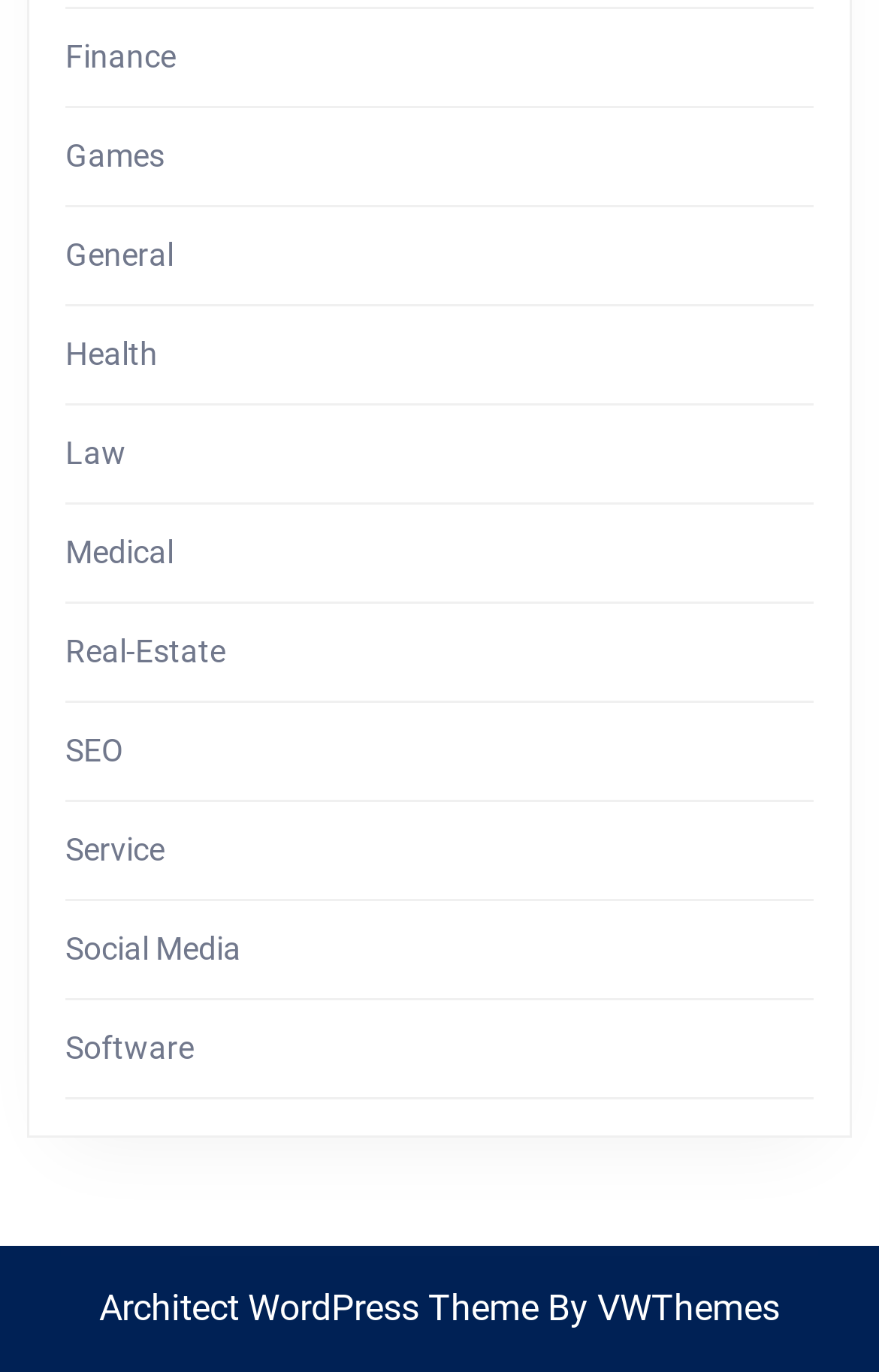Determine the bounding box coordinates of the area to click in order to meet this instruction: "Check out Social Media".

[0.074, 0.678, 0.274, 0.704]